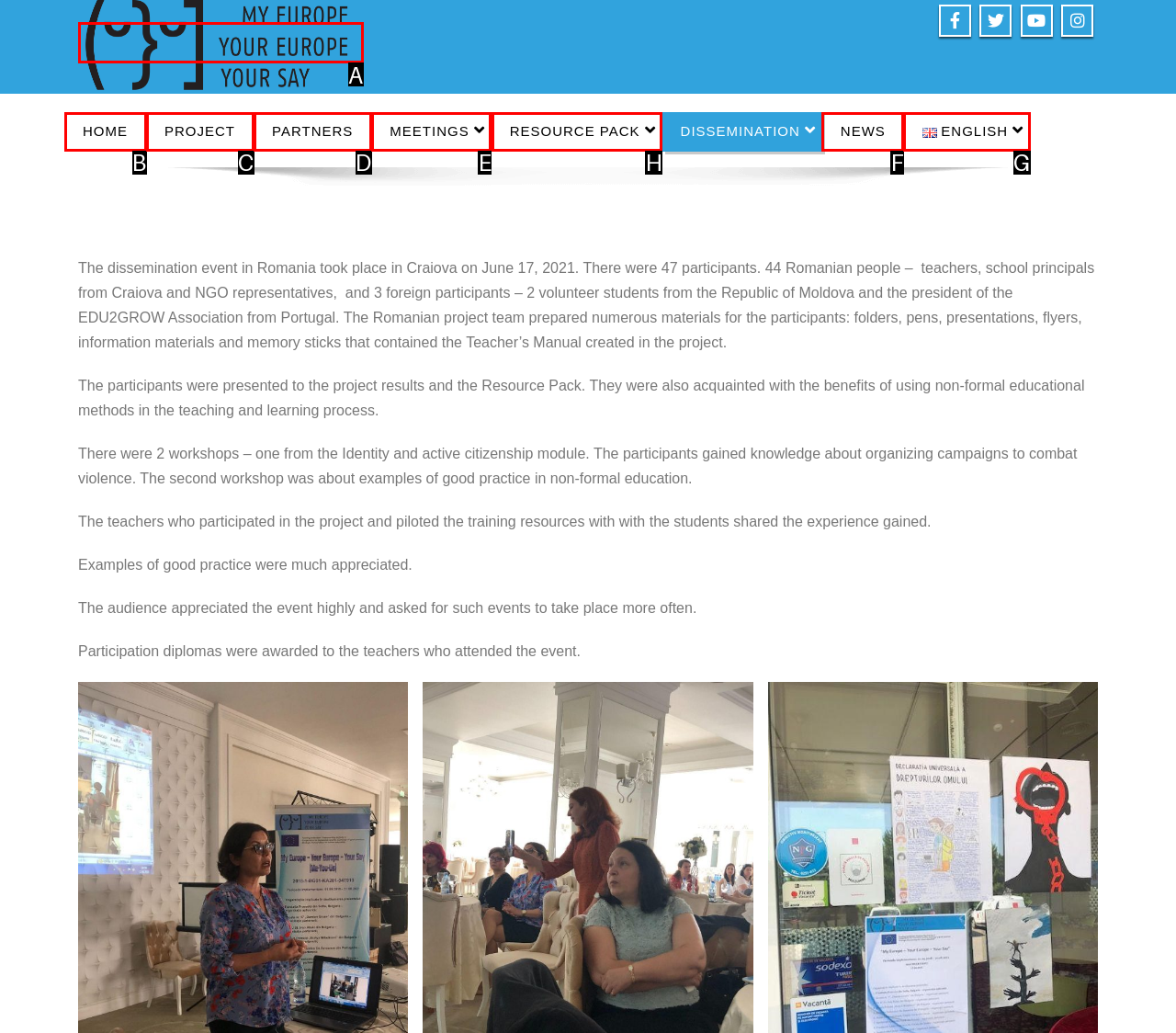Determine the right option to click to perform this task: Click the RESOURCE PACK link
Answer with the correct letter from the given choices directly.

H